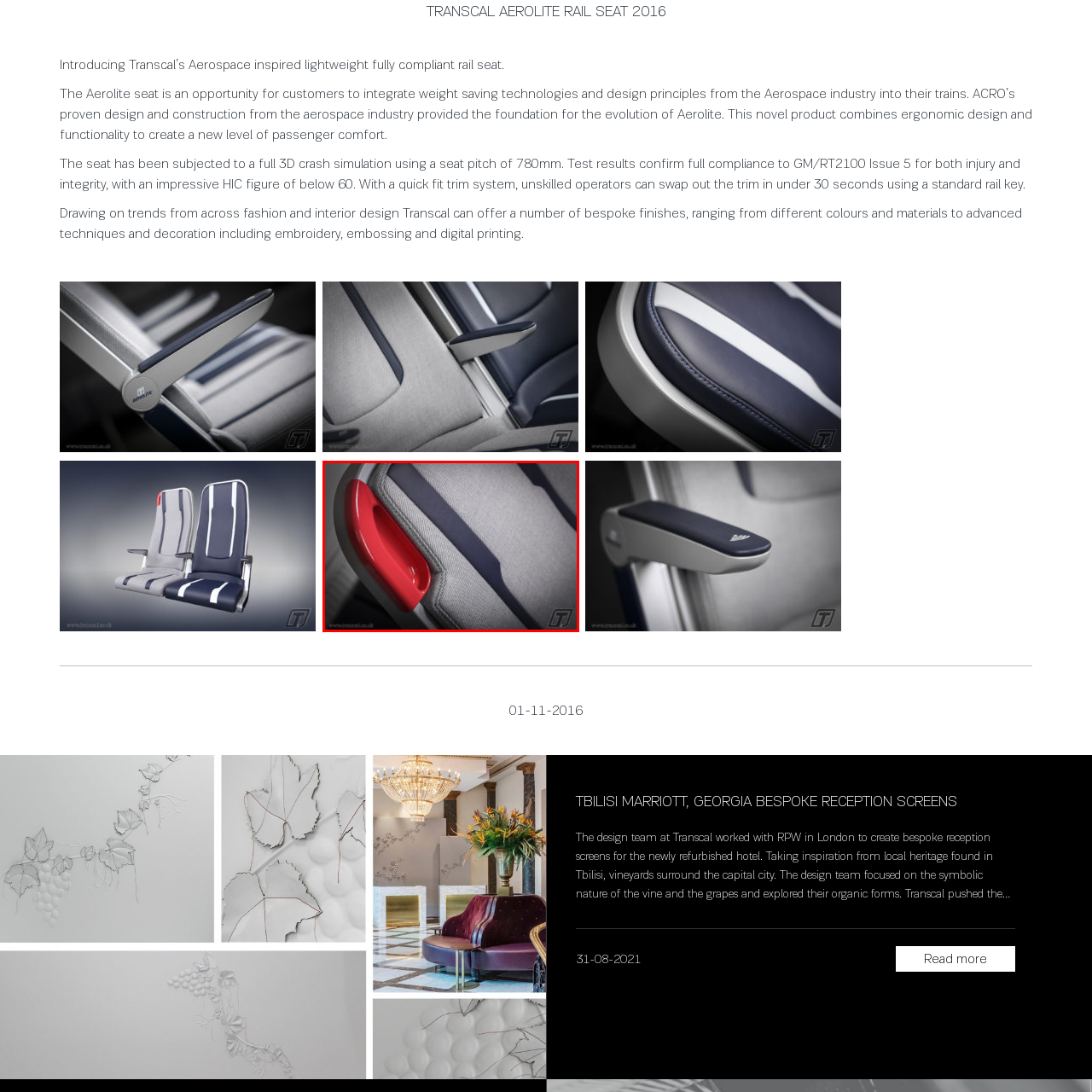Direct your attention to the image marked by the red box and answer the given question using a single word or phrase:
What is the name of the rail seat collection?

Aerolite